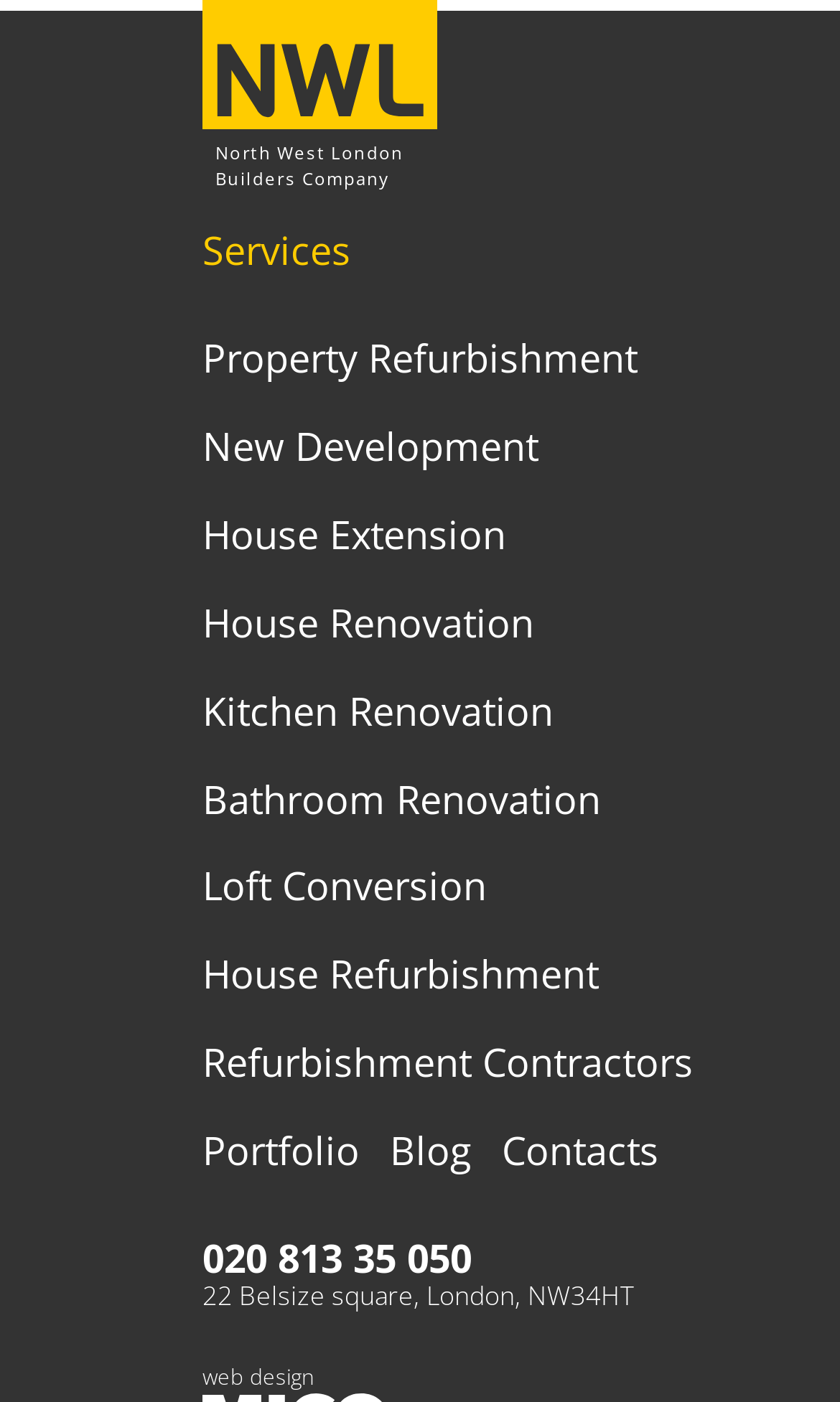Please identify the bounding box coordinates of the clickable area that will allow you to execute the instruction: "Read the article about baseball theater".

None